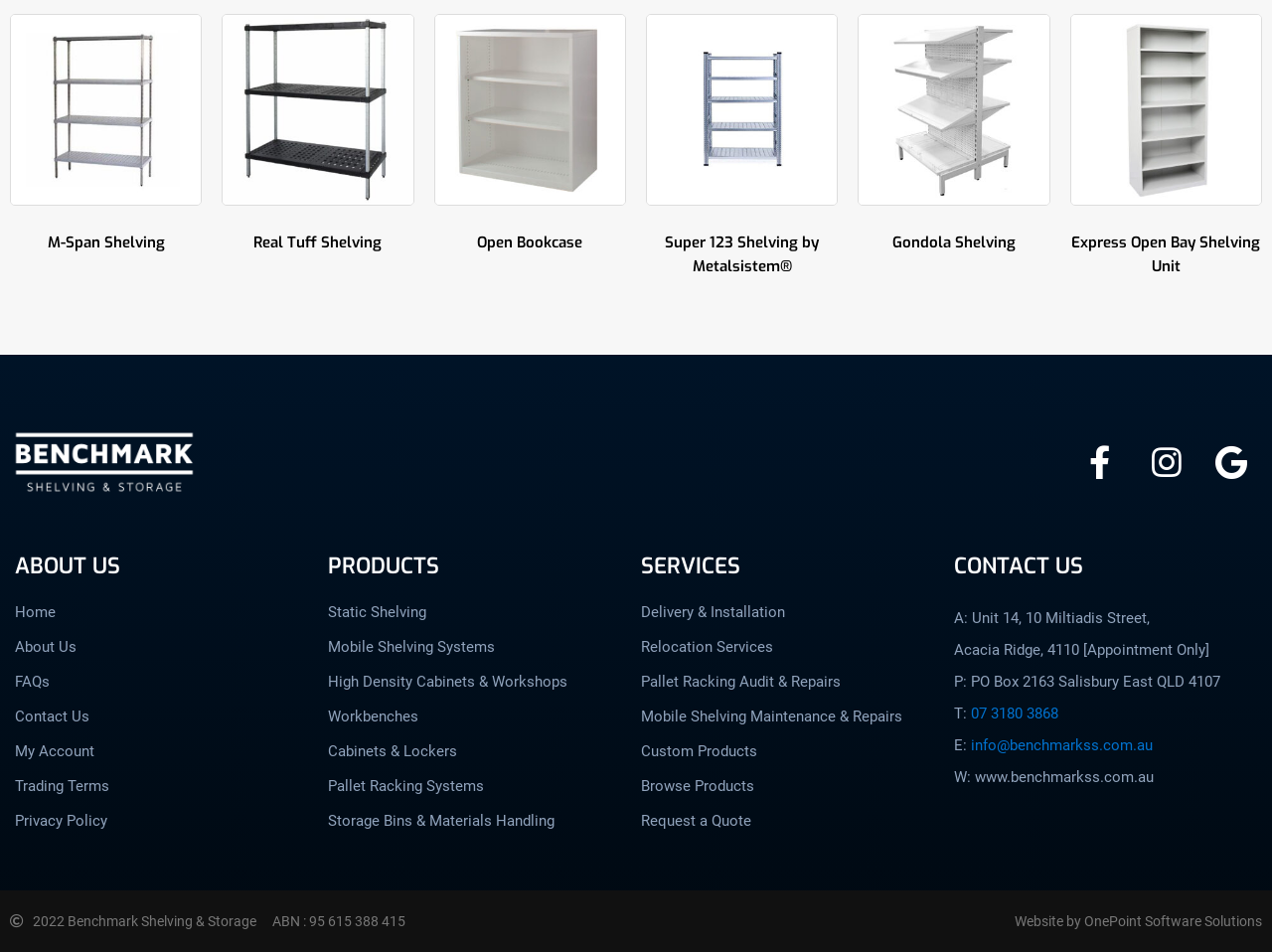Using the format (top-left x, top-left y, bottom-right x, bottom-right y), provide the bounding box coordinates for the described UI element. All values should be floating point numbers between 0 and 1: Home

[0.012, 0.633, 0.25, 0.653]